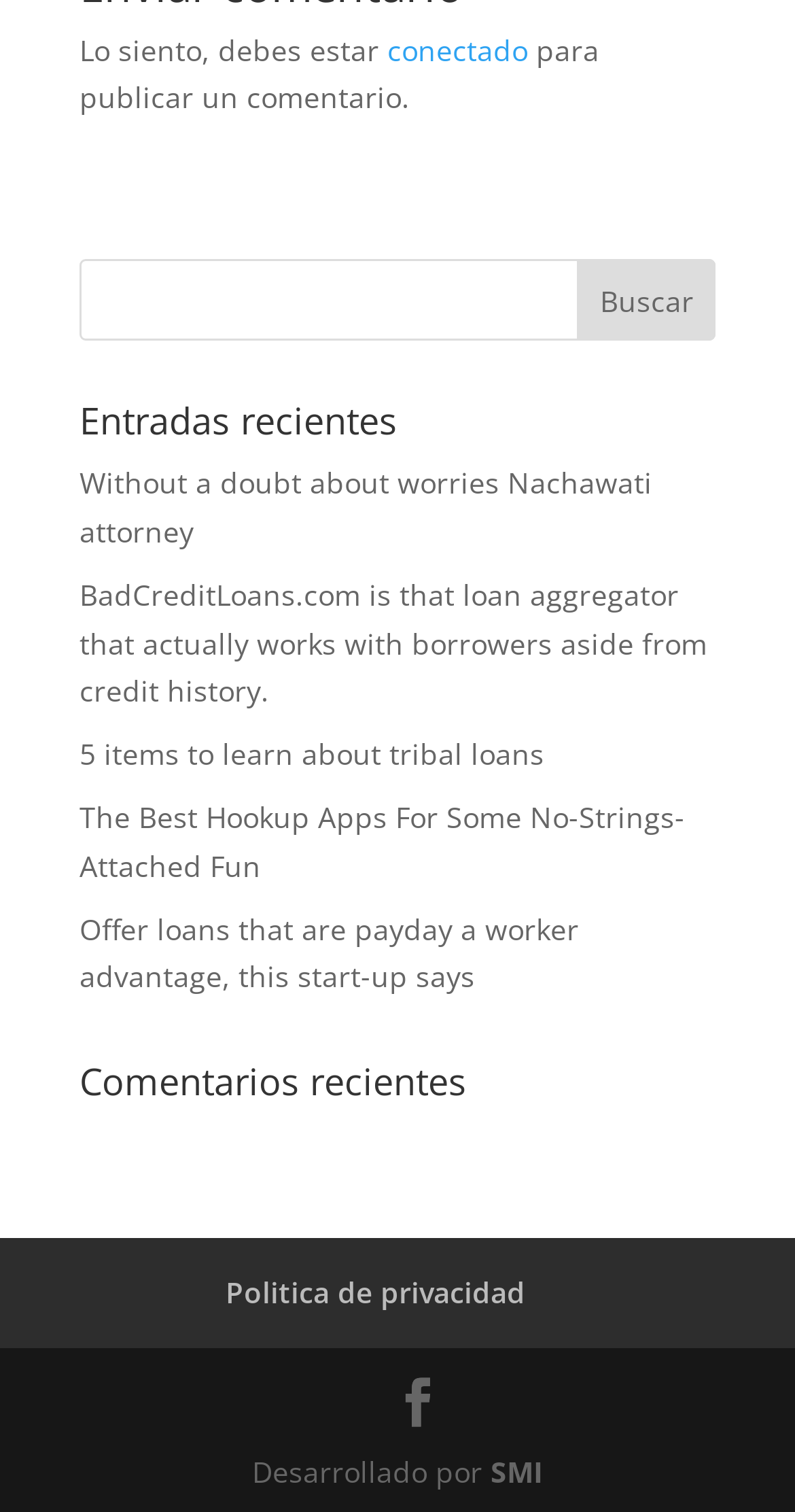Using the description: "conectado", identify the bounding box of the corresponding UI element in the screenshot.

[0.487, 0.02, 0.664, 0.045]